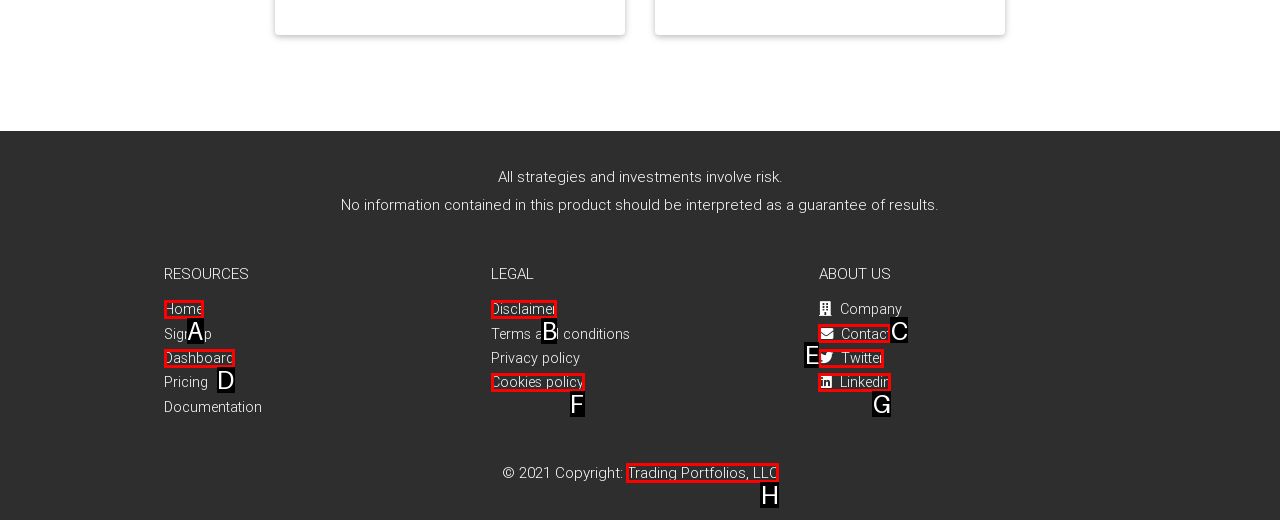Identify the correct option to click in order to complete this task: View disclaimer
Answer with the letter of the chosen option directly.

B